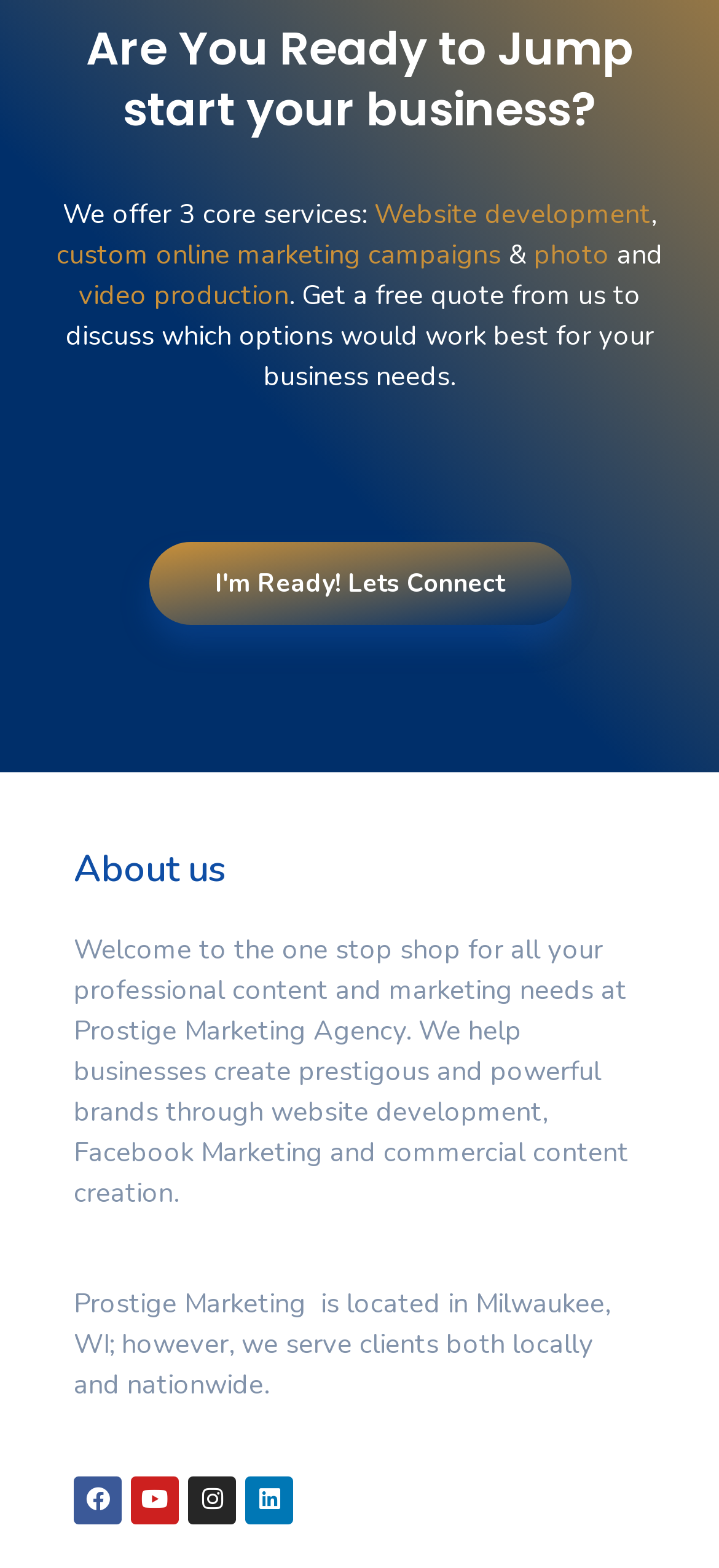Please identify the bounding box coordinates of the region to click in order to complete the task: "Visit Prostige Marketing Agency's Facebook page". The coordinates must be four float numbers between 0 and 1, specified as [left, top, right, bottom].

[0.103, 0.941, 0.169, 0.972]